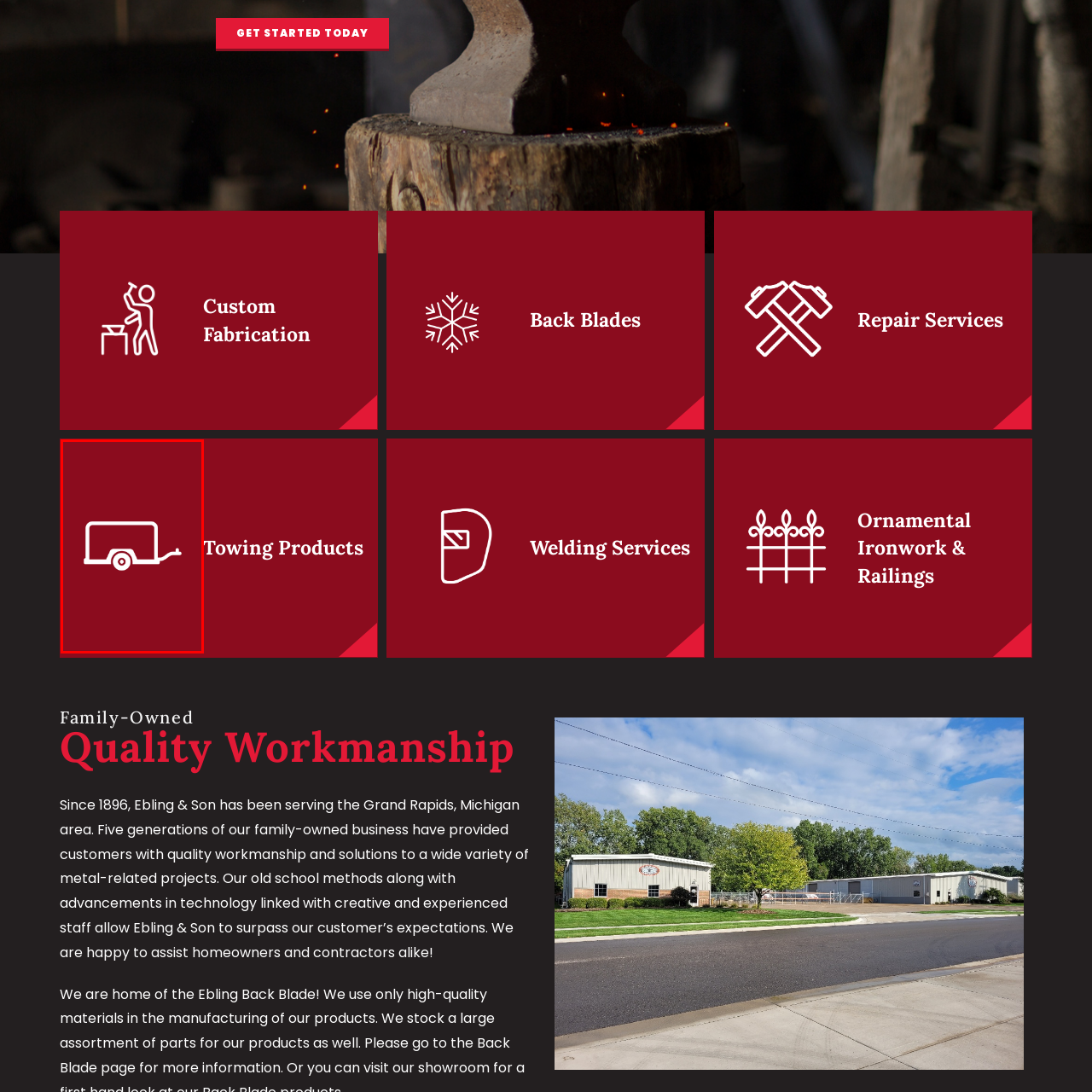What is the purpose of the image?
Examine the red-bounded area in the image carefully and respond to the question with as much detail as possible.

The image is part of the 'Towing Products' section of the website, implying a focus on products related to trailers and towing solutions, and the trailer is depicted in a straightforward manner to emphasize its relevance to towing products.